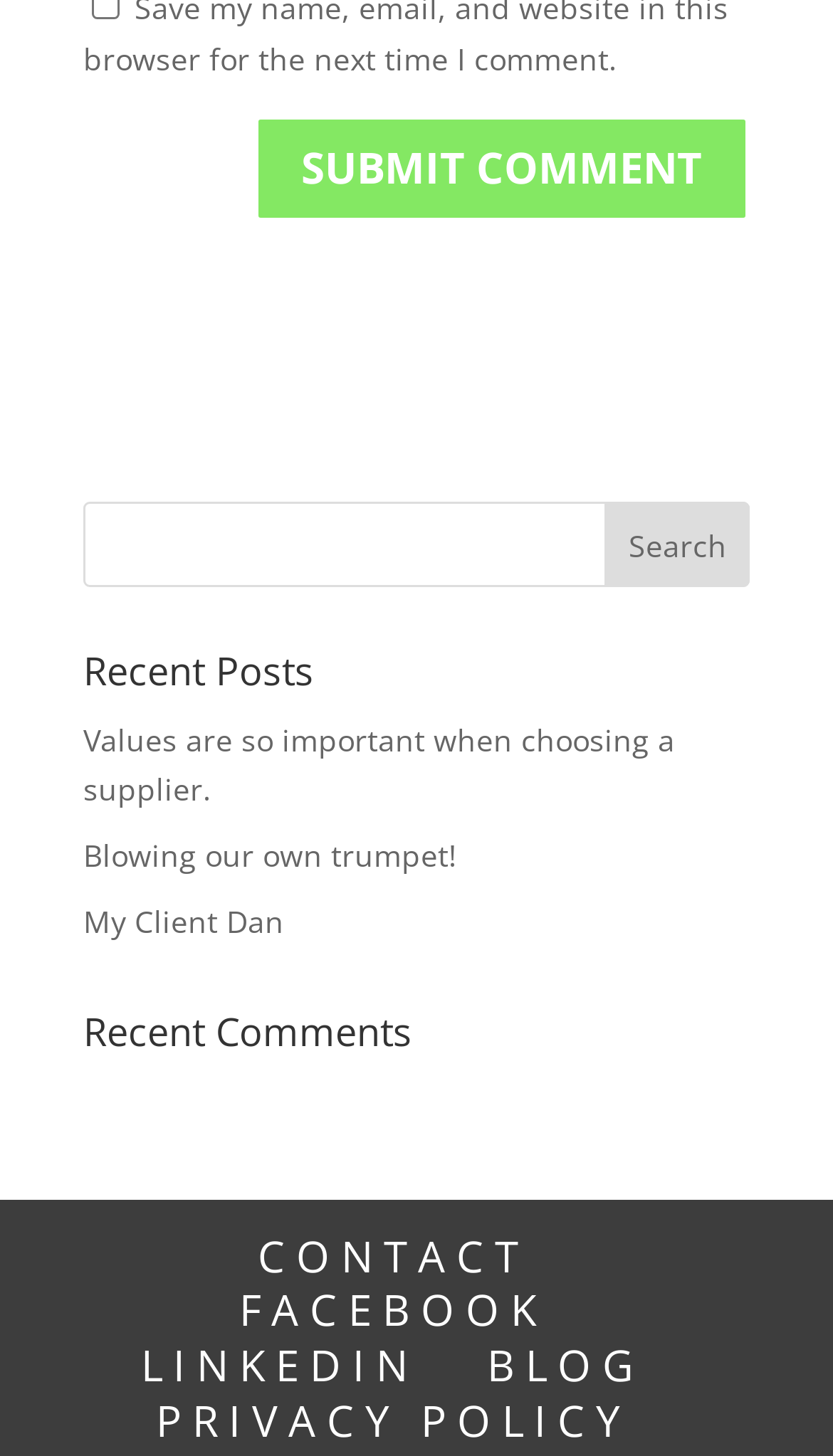Please specify the bounding box coordinates of the region to click in order to perform the following instruction: "read recent posts".

[0.1, 0.447, 0.9, 0.491]